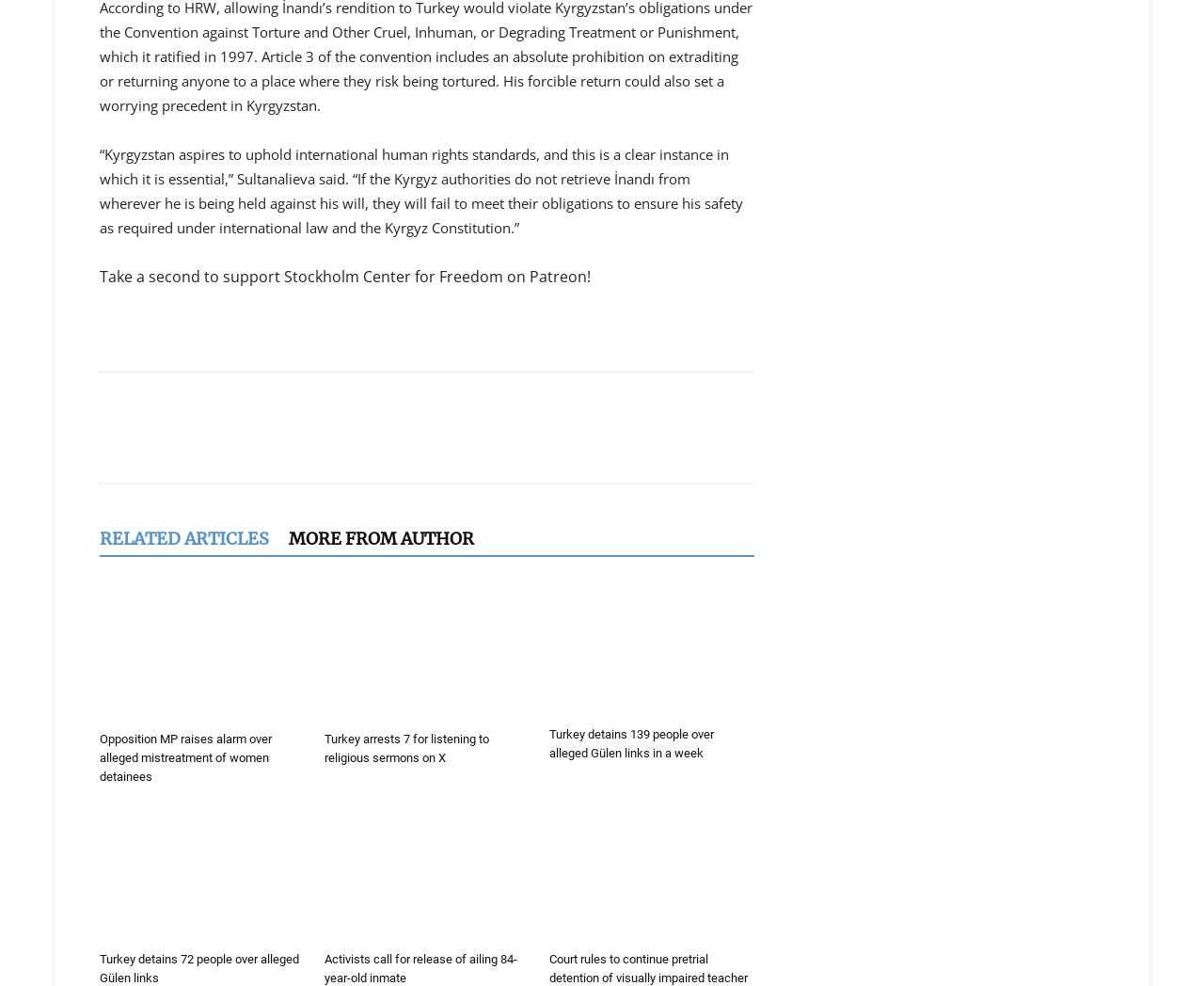Find the bounding box coordinates for the area you need to click to carry out the instruction: "Read article 'Turkey arrests 7 for listening to religious sermons on X'". The coordinates should be four float numbers between 0 and 1, indicated as [left, top, right, bottom].

[0.27, 0.591, 0.44, 0.734]